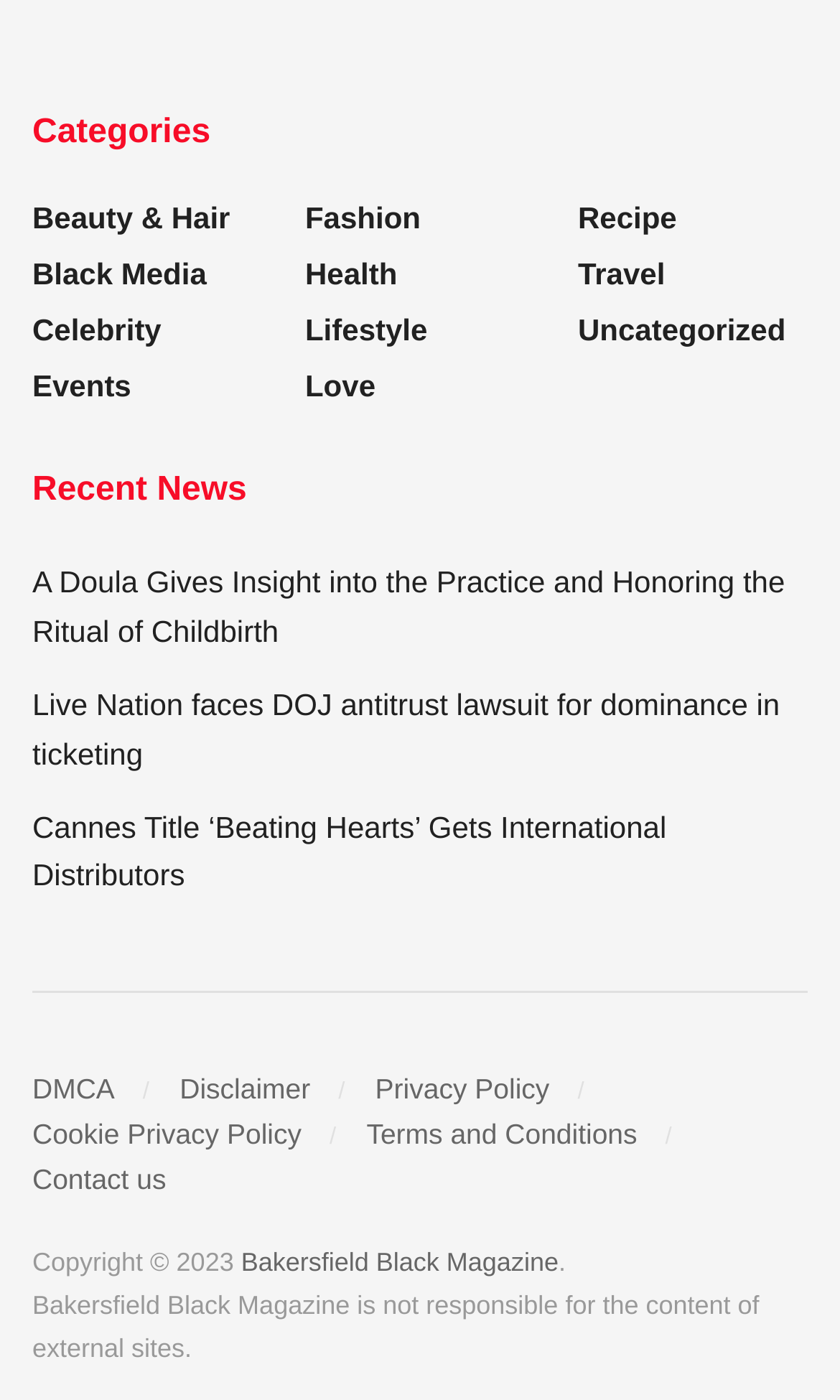Please find the bounding box for the UI component described as follows: "Bakersfield Black Magazine".

[0.287, 0.902, 0.665, 0.923]